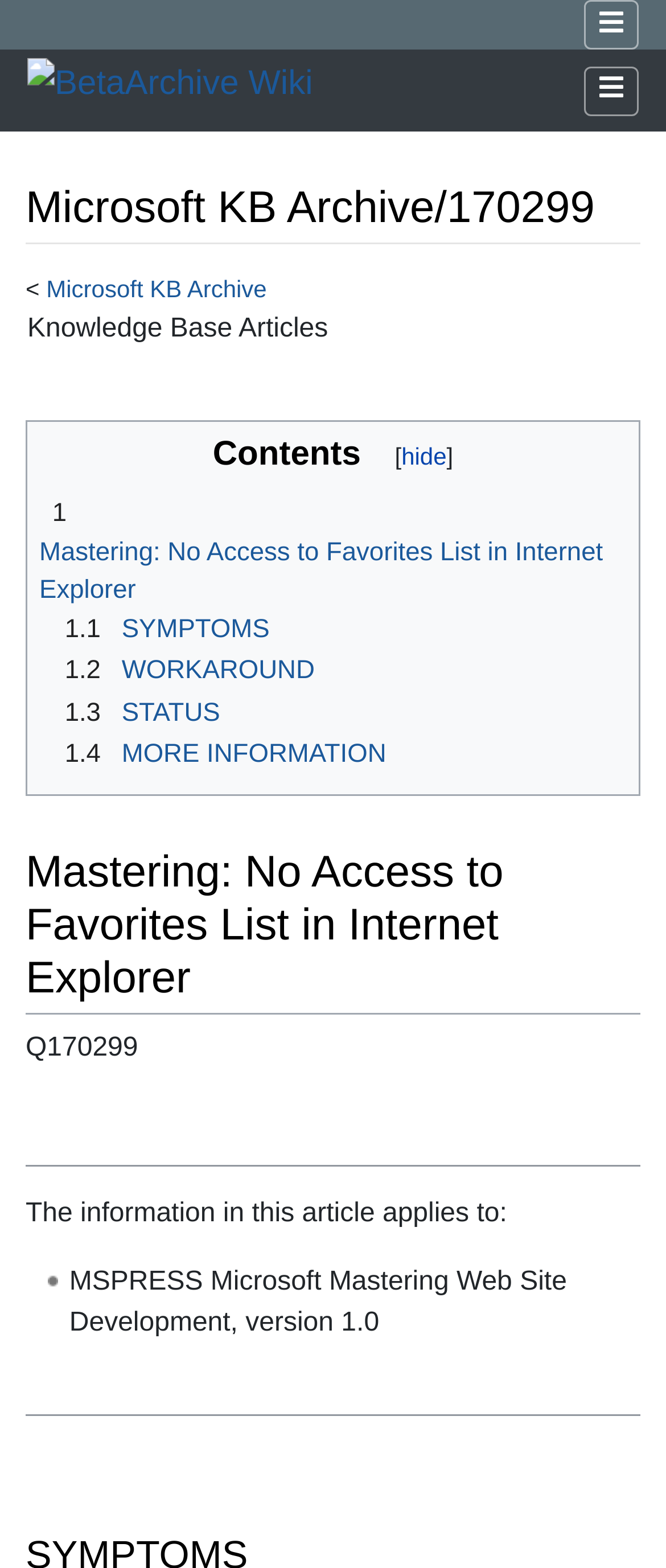Please locate the bounding box coordinates for the element that should be clicked to achieve the following instruction: "Read Mastering: No Access to Favorites List in Internet Explorer". Ensure the coordinates are given as four float numbers between 0 and 1, i.e., [left, top, right, bottom].

[0.059, 0.318, 0.941, 0.361]